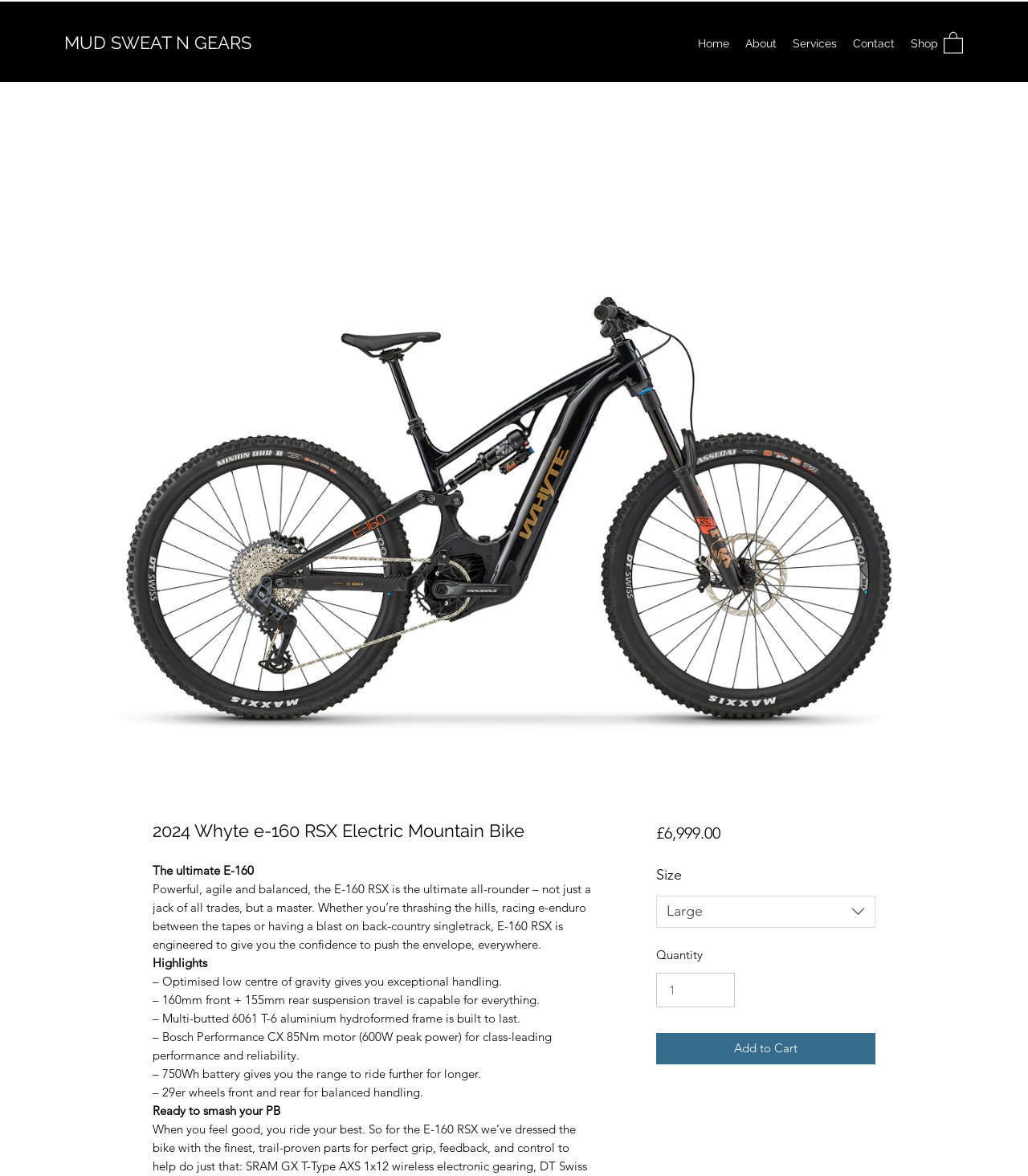Locate the bounding box of the UI element based on this description: "CONTINUE READING". Provide four float numbers between 0 and 1 as [left, top, right, bottom].

None